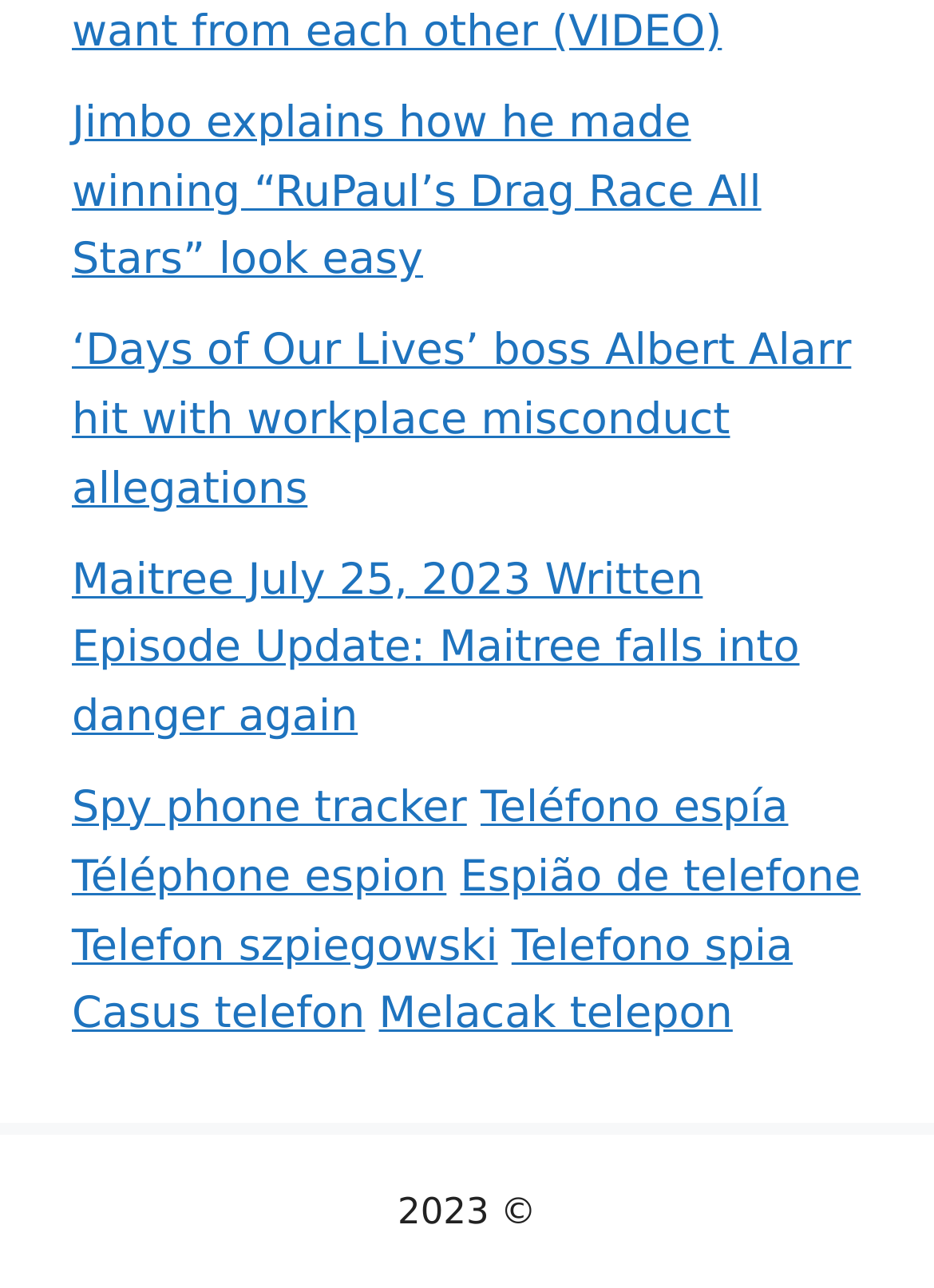Indicate the bounding box coordinates of the clickable region to achieve the following instruction: "Check out Telefon szpiegowski."

[0.077, 0.715, 0.533, 0.754]